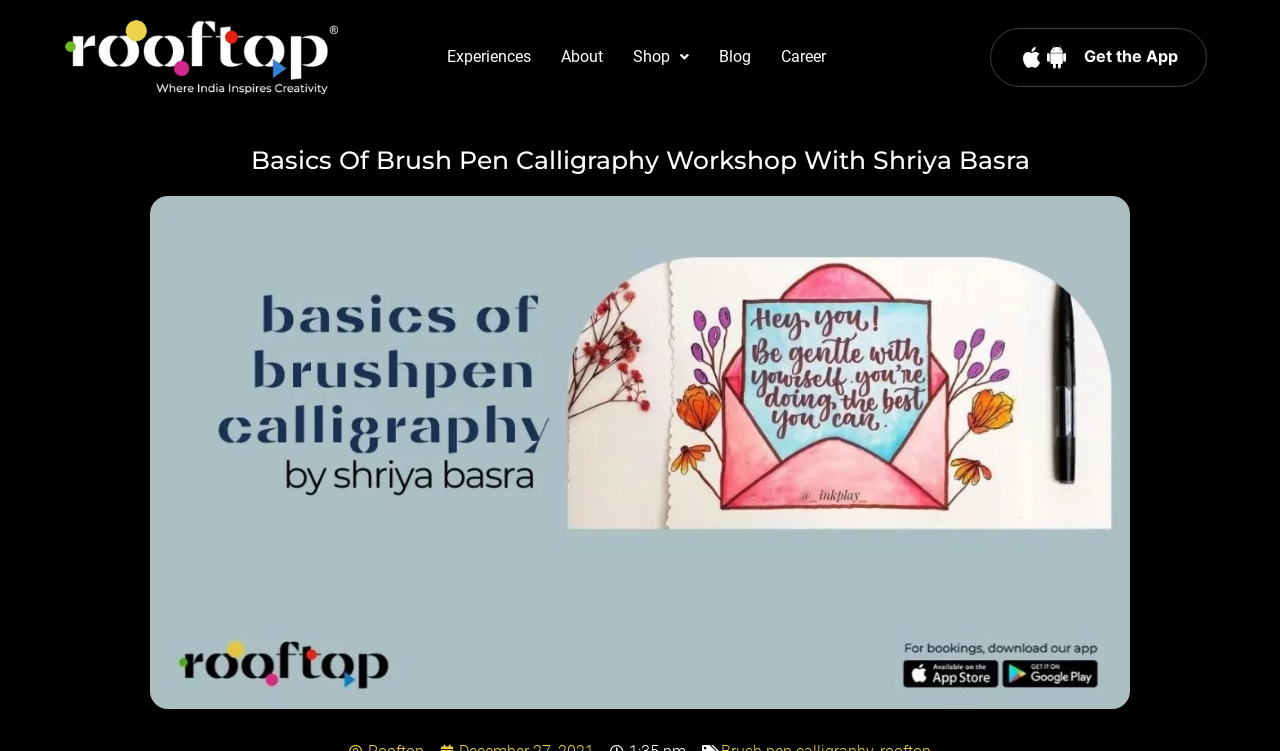Given the content of the image, can you provide a detailed answer to the question?
What is the topic of the workshop?

Based on the heading 'Basics Of Brush Pen Calligraphy Workshop With Shriya Basra' and the image description 'Basics of brush pen calligraphy workshop with Shriya Basra', it can be inferred that the topic of the workshop is brush pen calligraphy.